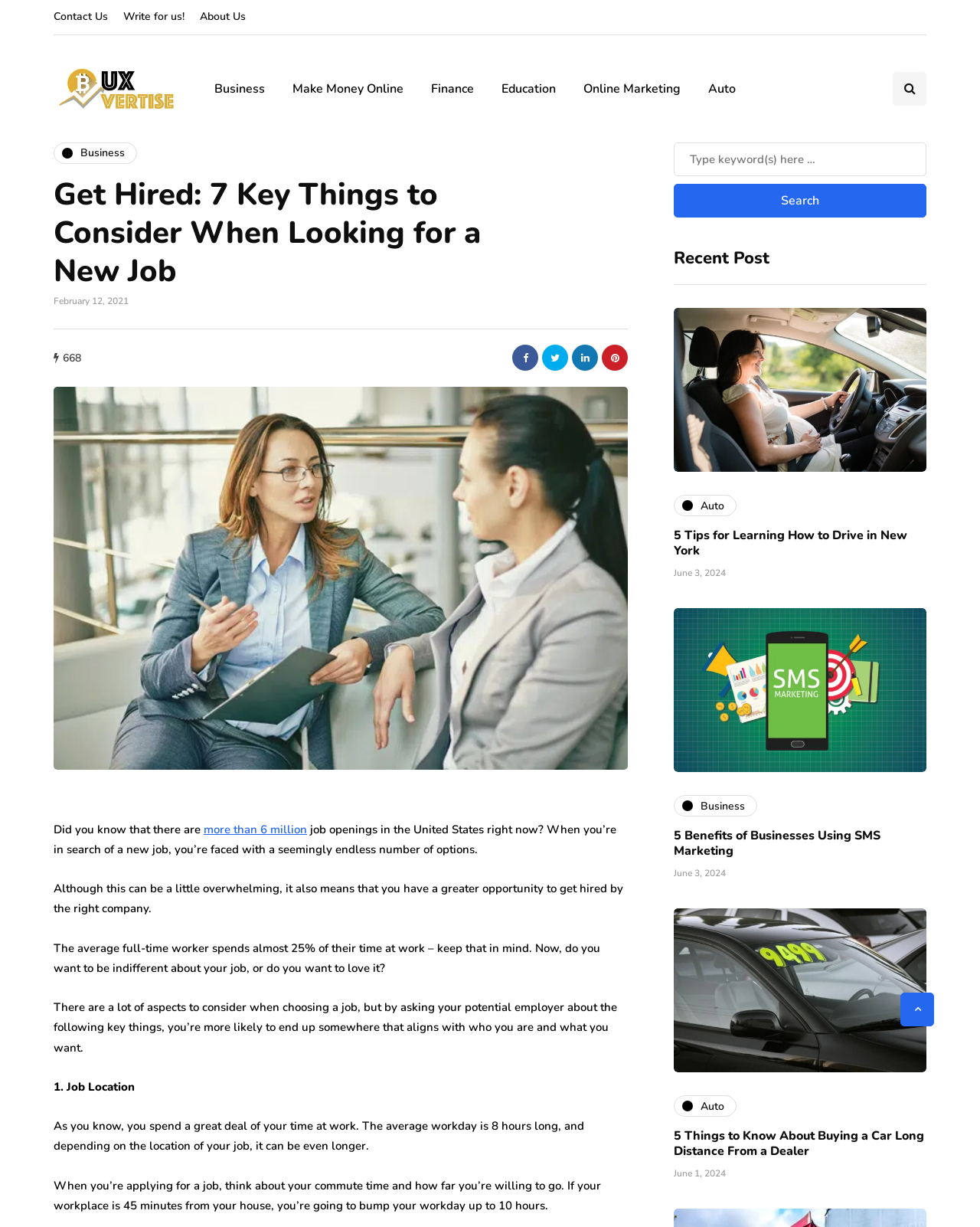Identify the bounding box coordinates of the region that should be clicked to execute the following instruction: "Search for a topic".

[0.688, 0.116, 0.945, 0.177]